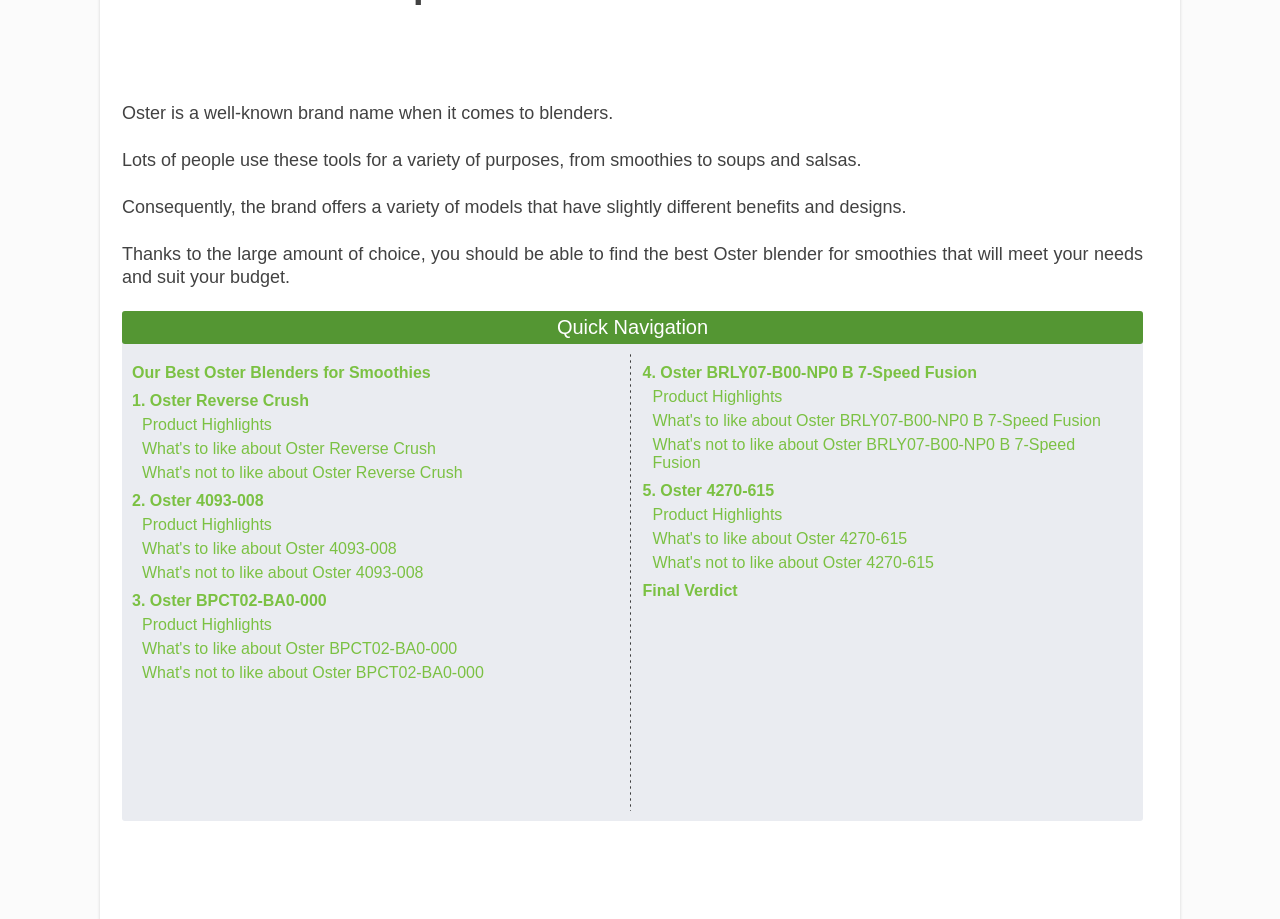Given the element description 1. Oster Reverse Crush, predict the bounding box coordinates for the UI element in the webpage screenshot. The format should be (top-left x, top-left y, bottom-right x, bottom-right y), and the values should be between 0 and 1.

[0.103, 0.427, 0.241, 0.446]